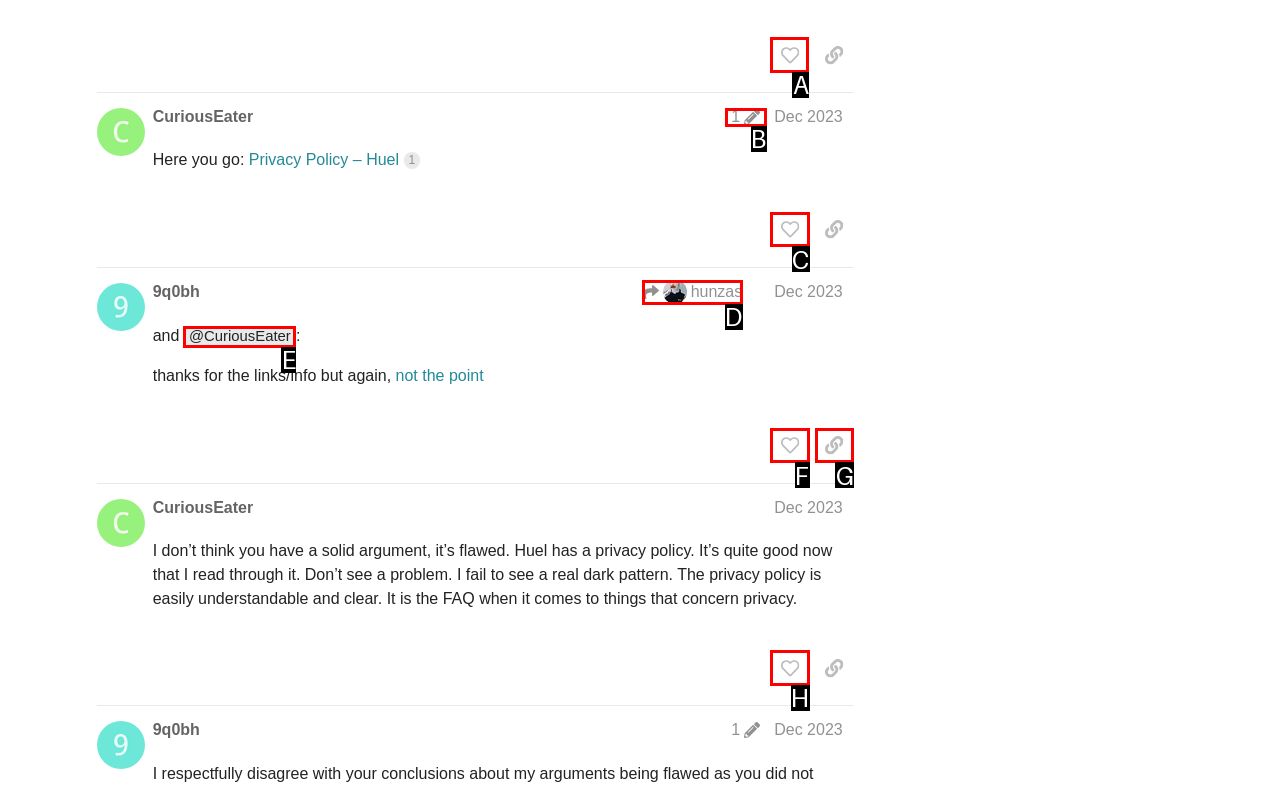Determine which UI element I need to click to achieve the following task: Search for something Provide your answer as the letter of the selected option.

None